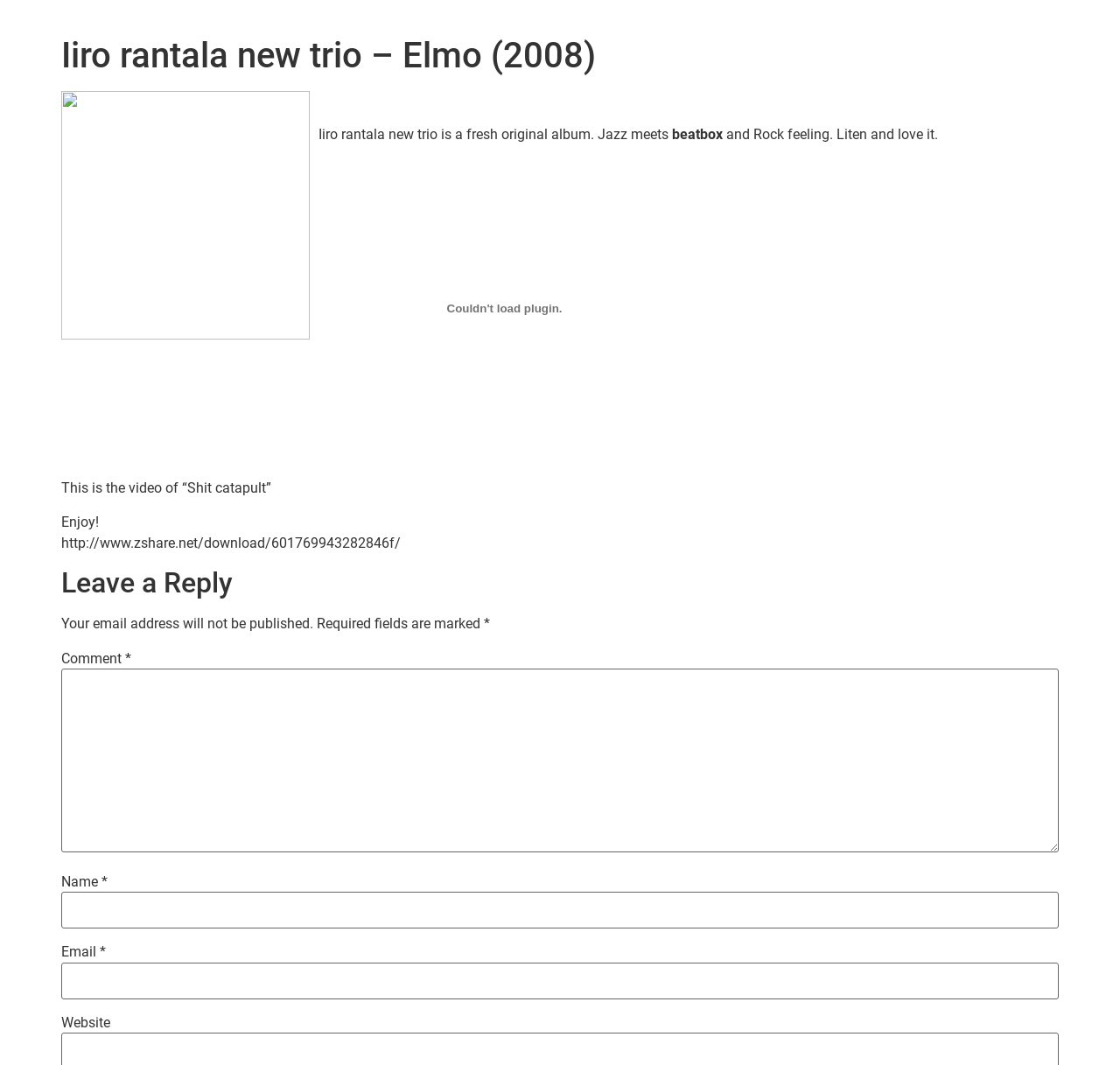Explain the contents of the webpage comprehensively.

This webpage is about Iiro Rantala's new trio album "Elmo" released in 2008. At the top, there is a dialog box for cookie consent with two buttons, "learn more about cookies" and "dismiss cookie message". Below the dialog box, there is a header section with the album title "Iiro rantala new trio – Elmo (2008)".

The main content of the webpage is divided into two sections. On the left side, there is a description of the album, stating that it is a fresh original album where jazz meets beatbox and rock feeling. On the right side, there is a plugin object, which appears to be a disabled video player.

Below the description, there is a section with a video title "Shit catapult" and a message saying "Enjoy!". Underneath, there is a link to download the video. 

The webpage also has a comment section. The section is headed by "Leave a Reply" and has fields for users to input their comments, name, email, and website. The email field has additional notes described by "email-notes". The required fields are marked with an asterisk.